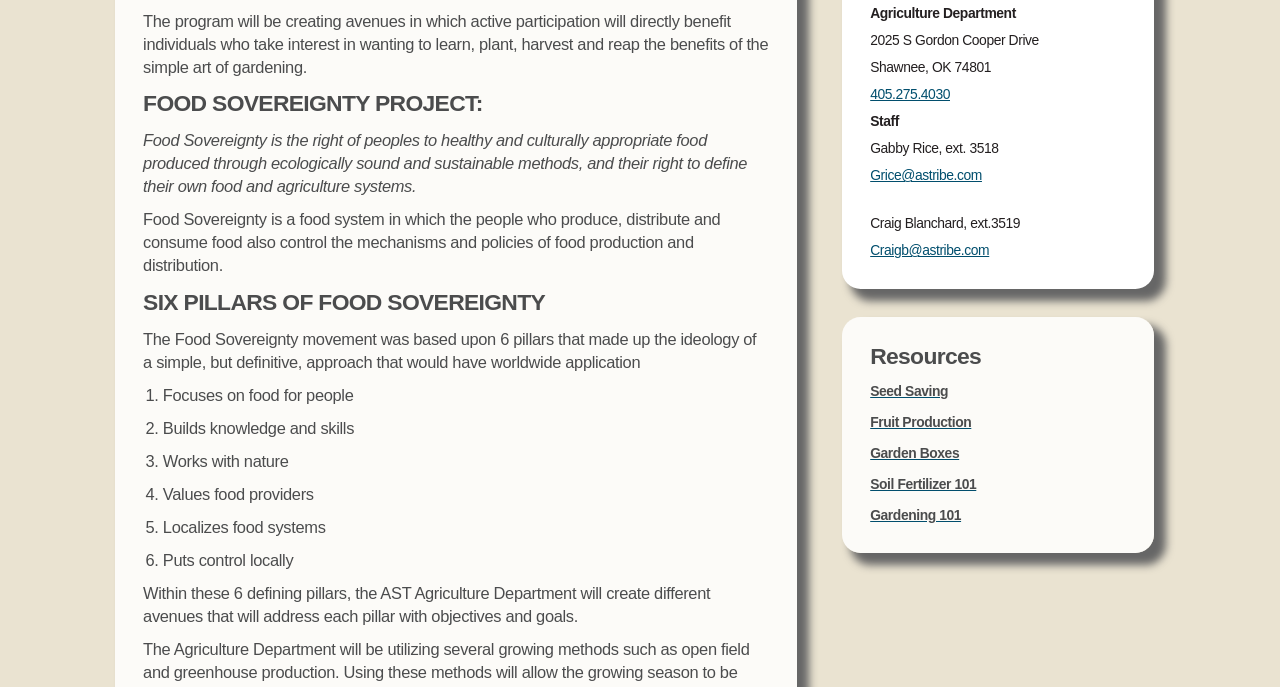Specify the bounding box coordinates (top-left x, top-left y, bottom-right x, bottom-right y) of the UI element in the screenshot that matches this description: Gardening 101

[0.68, 0.738, 0.751, 0.761]